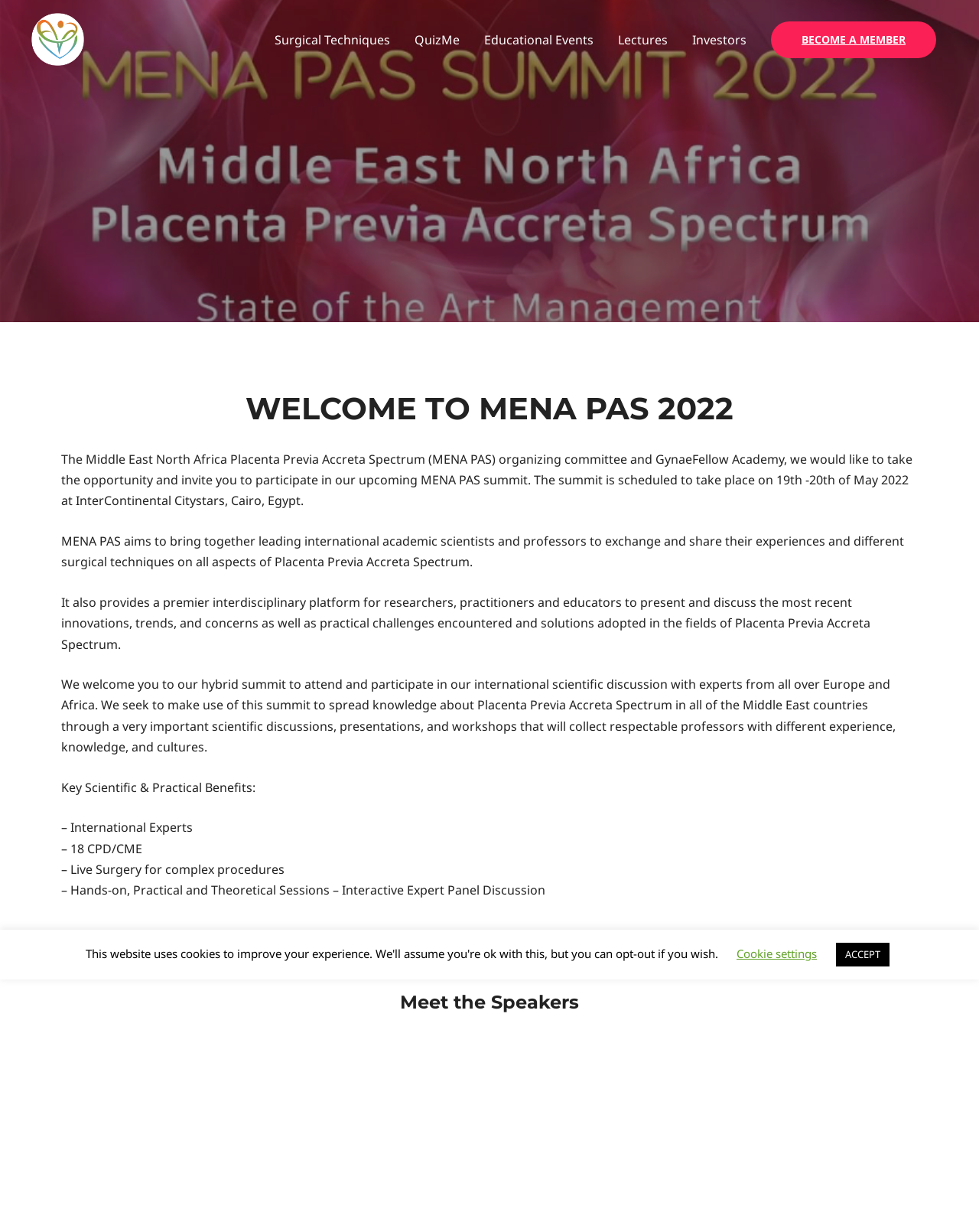Use one word or a short phrase to answer the question provided: 
What is the theme of the summit?

Placenta Previa Accreta Spectrum